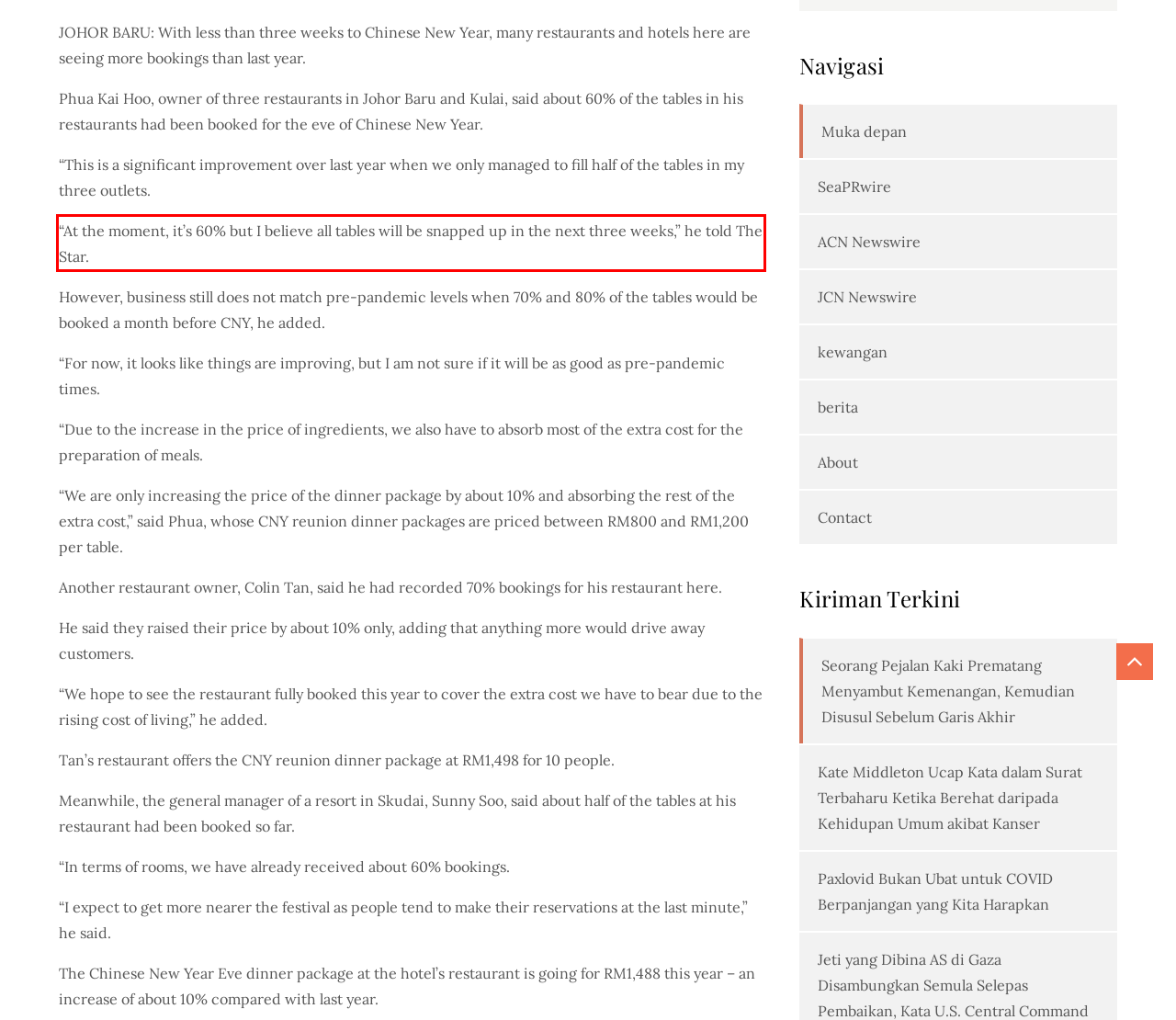You have a screenshot of a webpage, and there is a red bounding box around a UI element. Utilize OCR to extract the text within this red bounding box.

“At the moment, it’s 60% but I believe all tables will be snapped up in the next three weeks,” he told The Star.